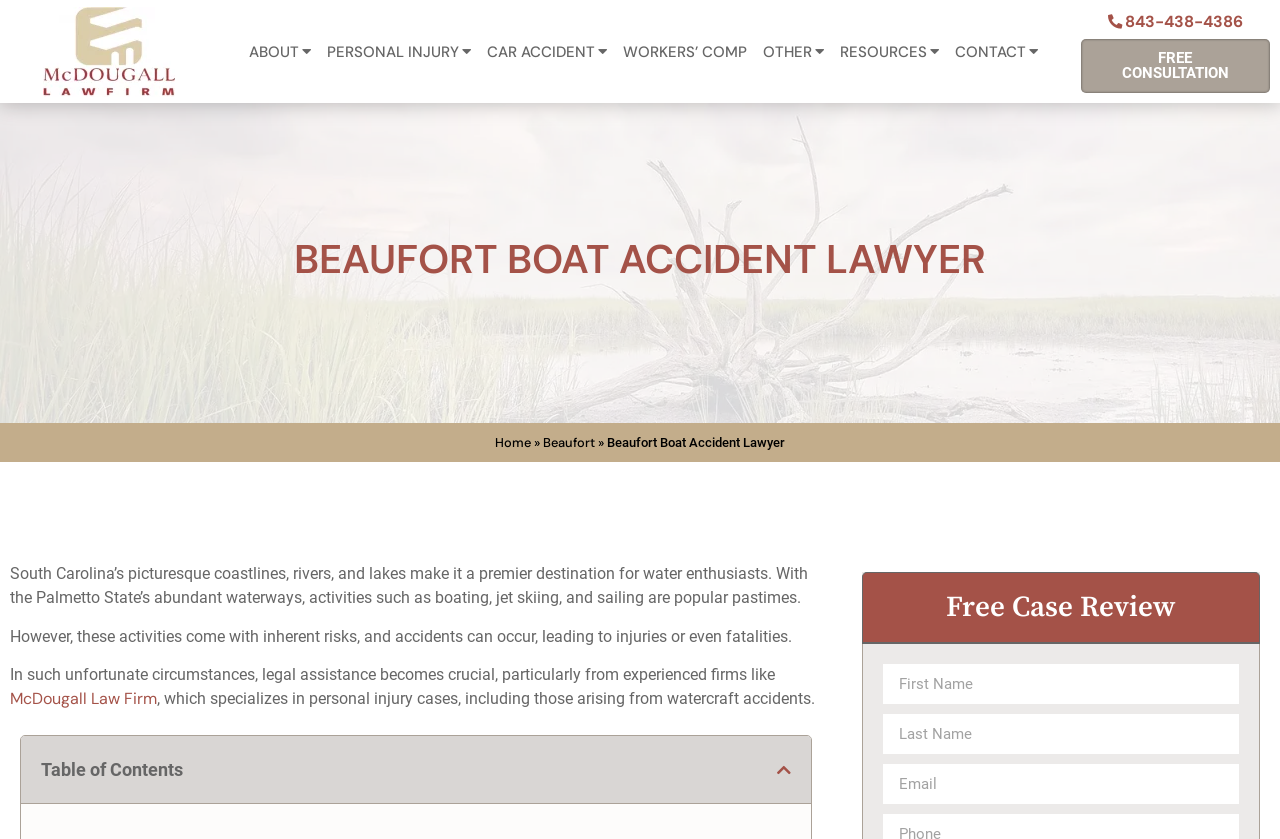Answer the question using only one word or a concise phrase: What is the name of the law firm?

McDougall Law Firm